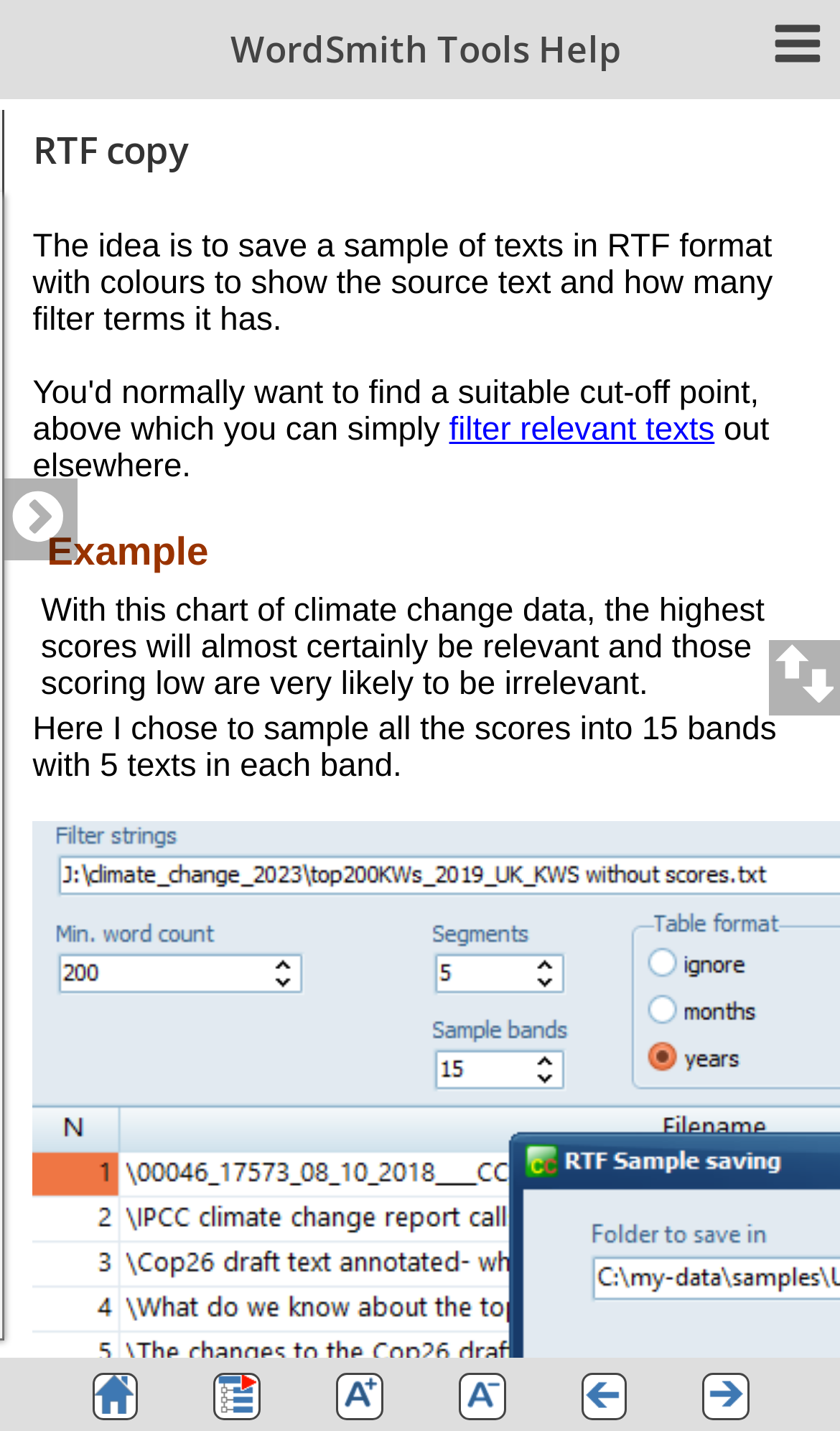Please provide a detailed answer to the question below based on the screenshot: 
What is the purpose of saving texts in RTF format?

The webpage explains that the idea is to save a sample of texts in RTF format with colours to show the source text and how many filter terms it has. This suggests that the purpose of saving texts in RTF format is to visualize the source text and the number of filter terms it contains.